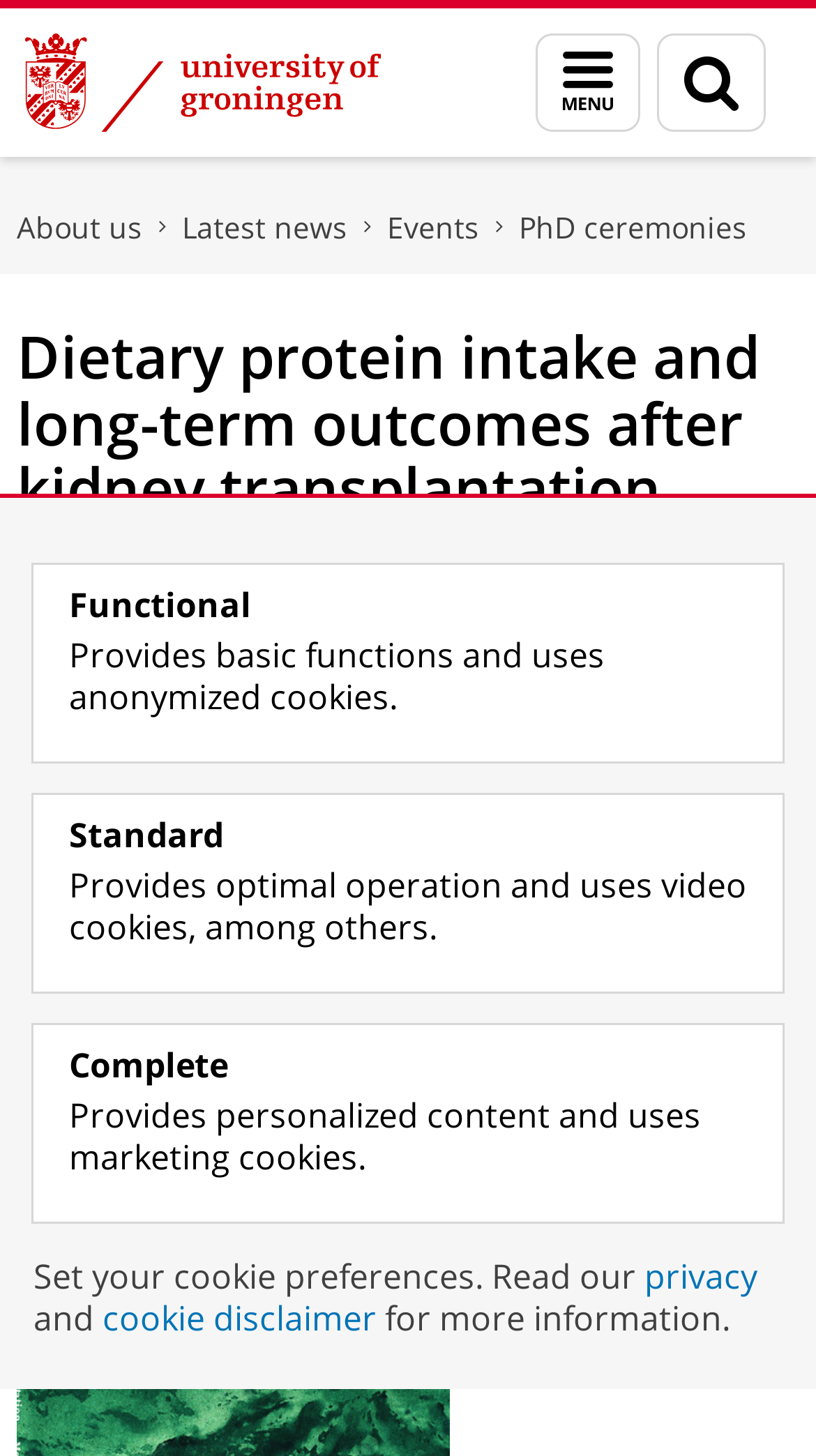Refer to the screenshot and give an in-depth answer to this question: What is the name of the supervisor?

I found the answer by looking at the table layout on the webpage, specifically the row with the label 'Supervisors:' and the corresponding cell containing the name 'prof. dr. S.J.L. (Stephan) Bakker'.